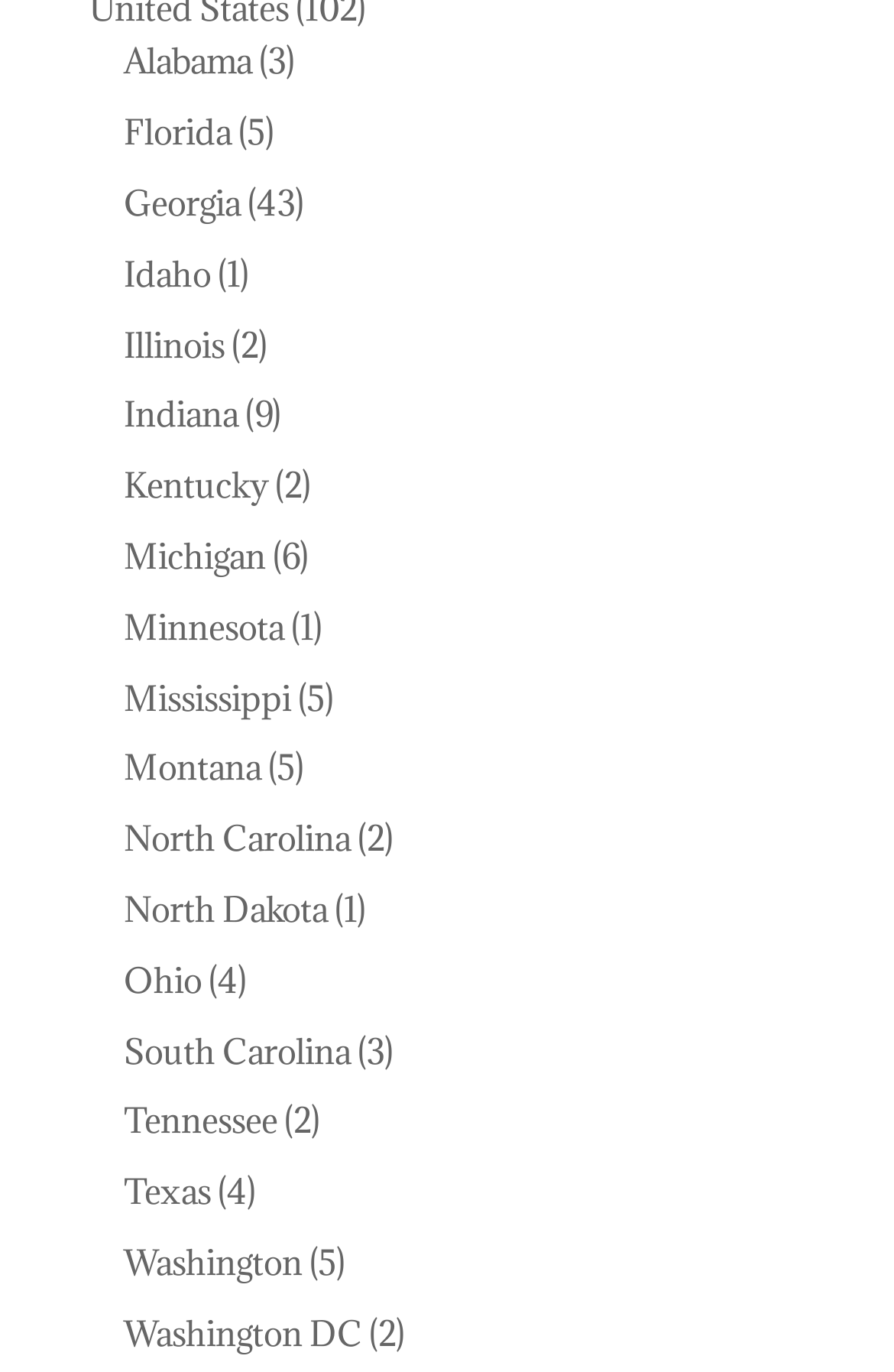Extract the bounding box coordinates of the UI element described: "North Carolina". Provide the coordinates in the format [left, top, right, bottom] with values ranging from 0 to 1.

[0.138, 0.595, 0.392, 0.627]